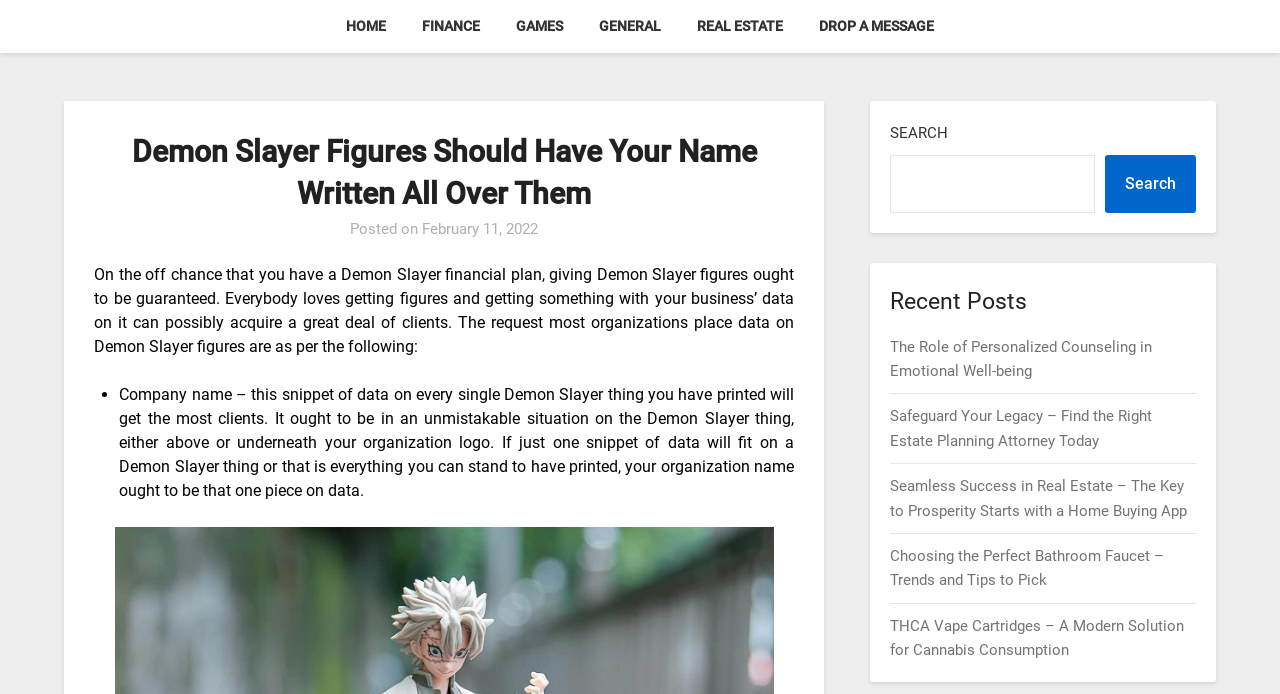Identify the bounding box coordinates necessary to click and complete the given instruction: "Read the post about Demon Slayer figures".

[0.074, 0.382, 0.62, 0.513]